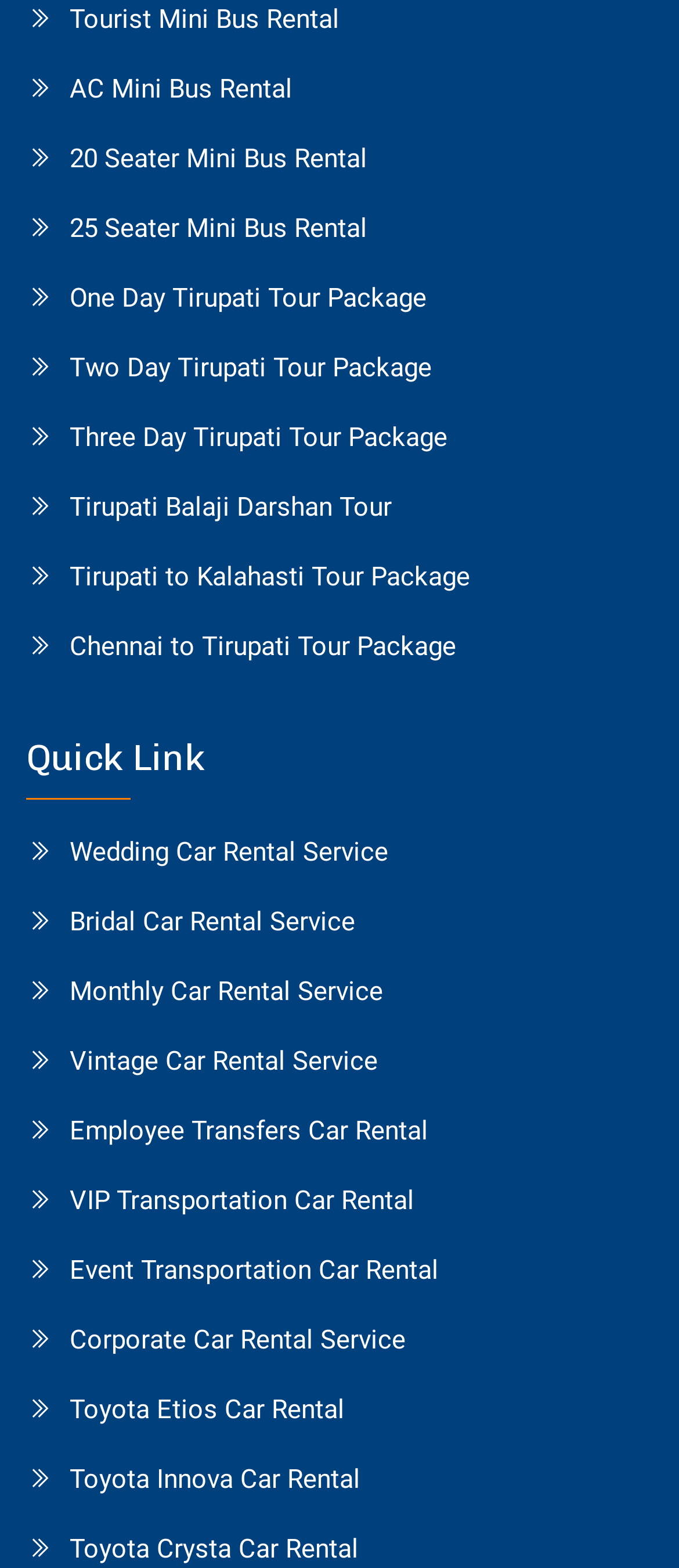What is the category of the links under 'Quick Link'?
Using the image, provide a detailed and thorough answer to the question.

The links under the 'Quick Link' heading are all related to car rental services, including Wedding Car Rental Service, Bridal Car Rental Service, and others.